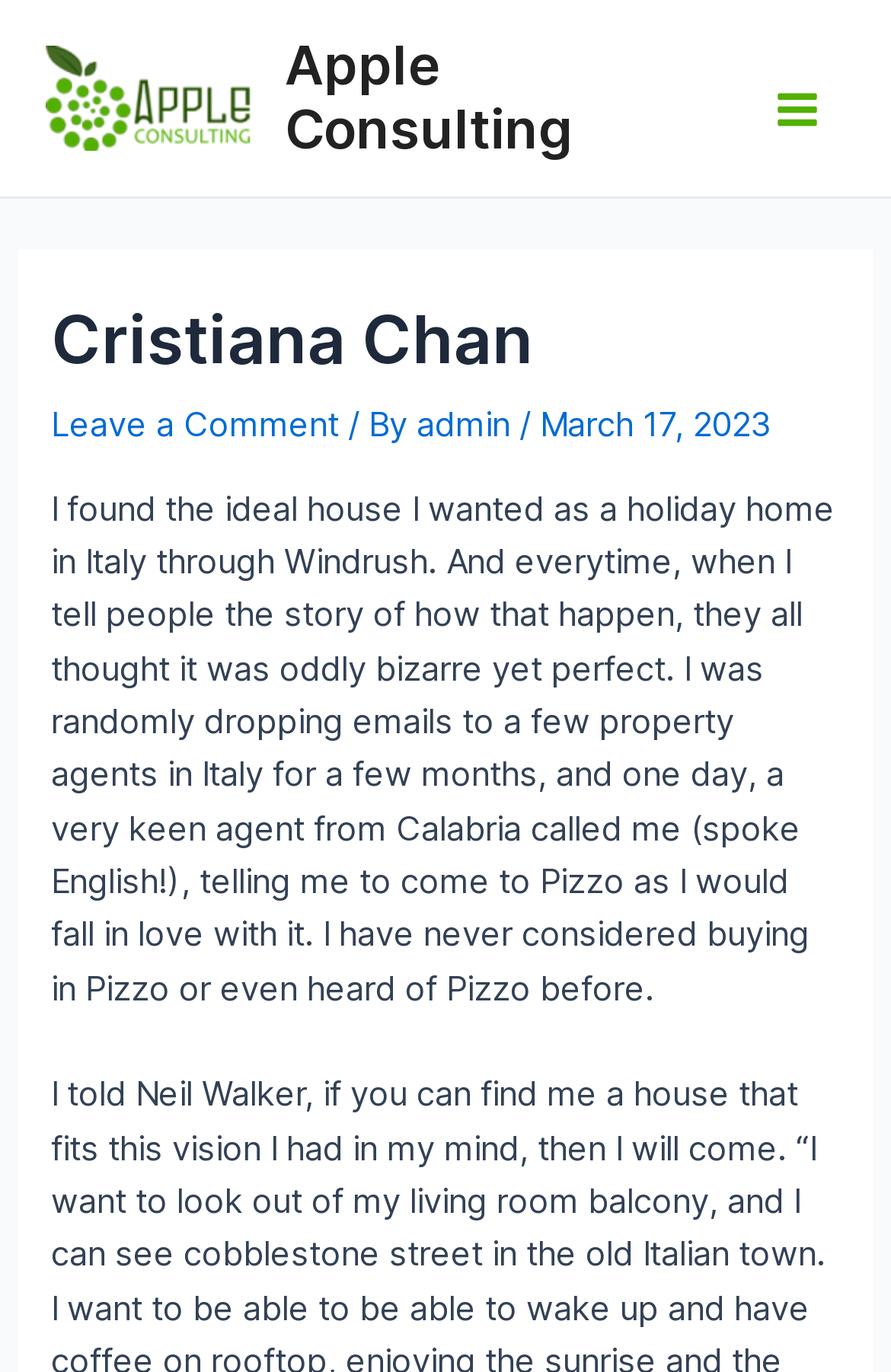Look at the image and give a detailed response to the following question: What is the name of the place the author fell in love with?

The answer can be found in the blog post content, where the author mentions that they fell in love with Pizzo, a place in Italy, after being recommended by a property agent.